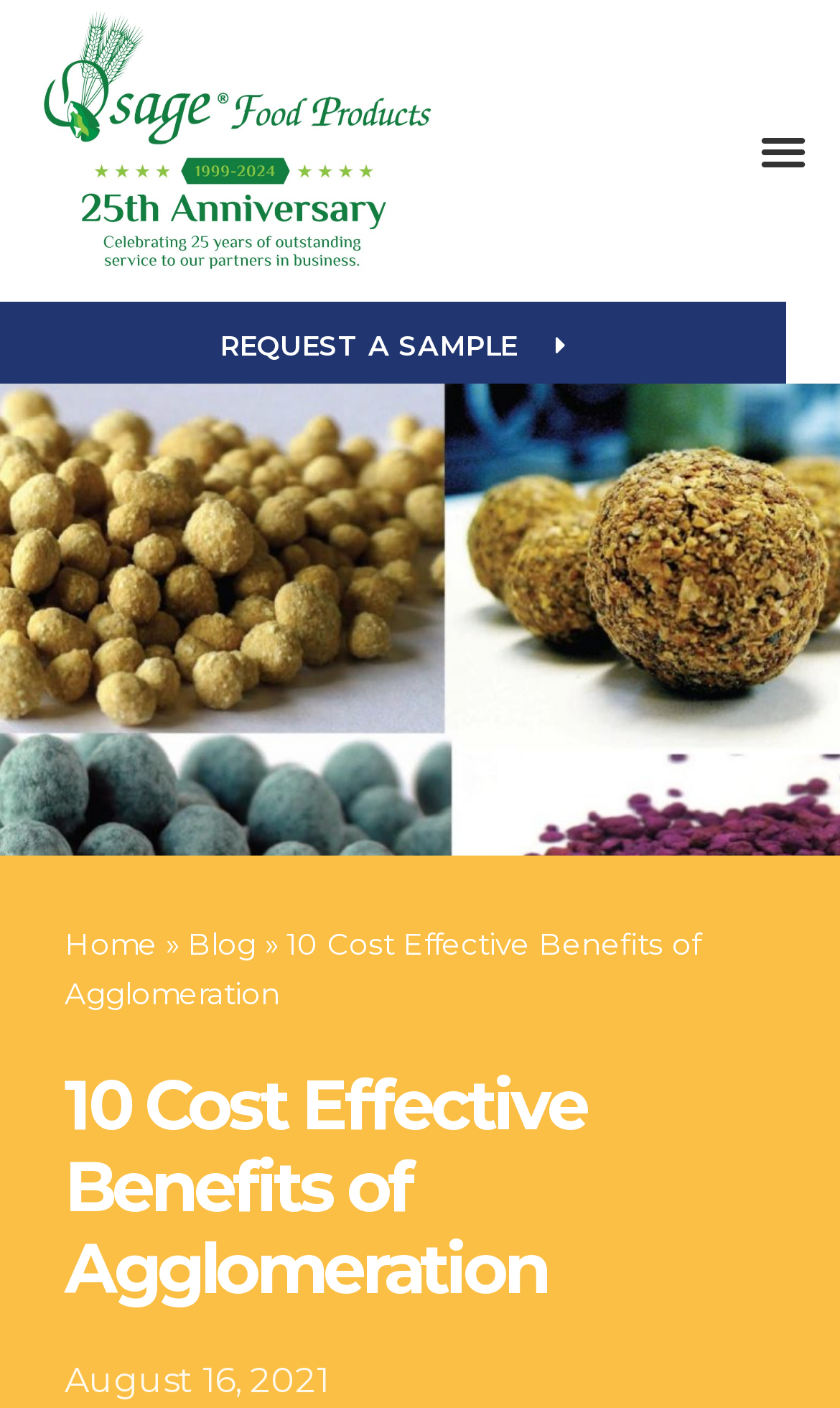Respond to the following question using a concise word or phrase: 
What is the link 'REQUEST A SAMPLE' for?

To request a sample